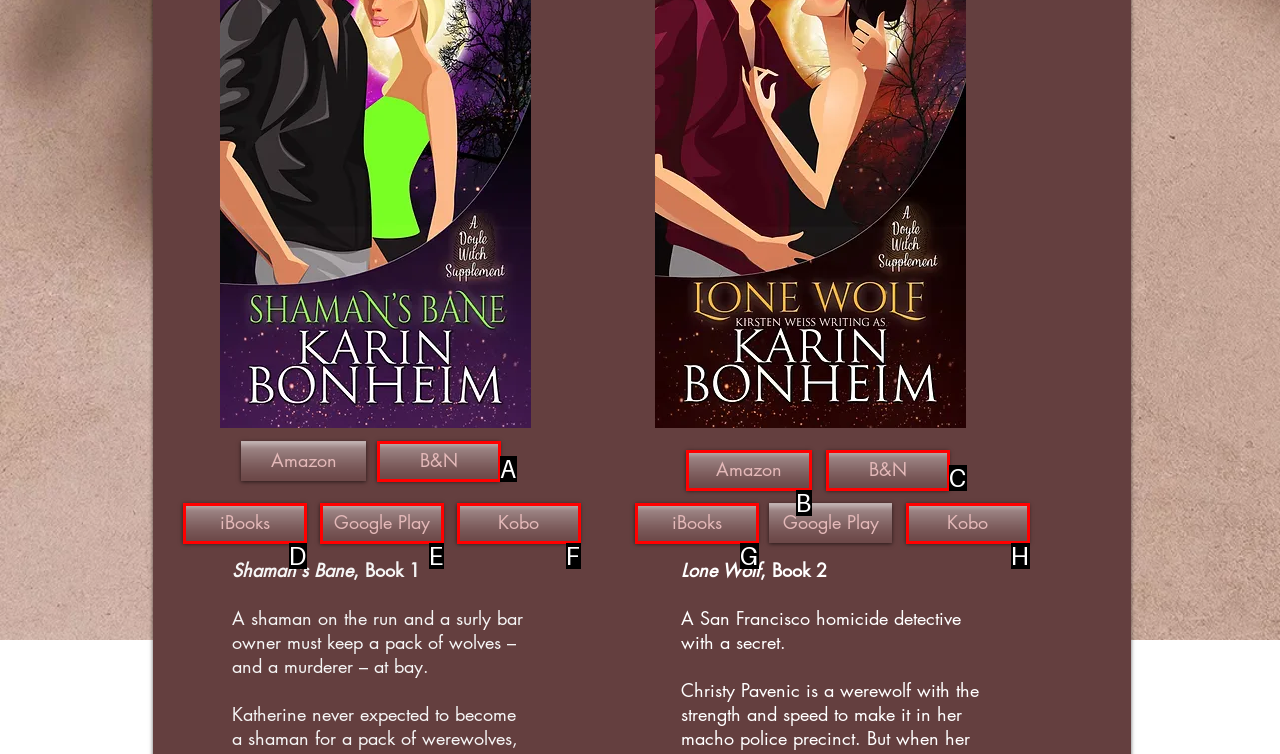Select the letter that corresponds to the description: Google Play. Provide your answer using the option's letter.

E